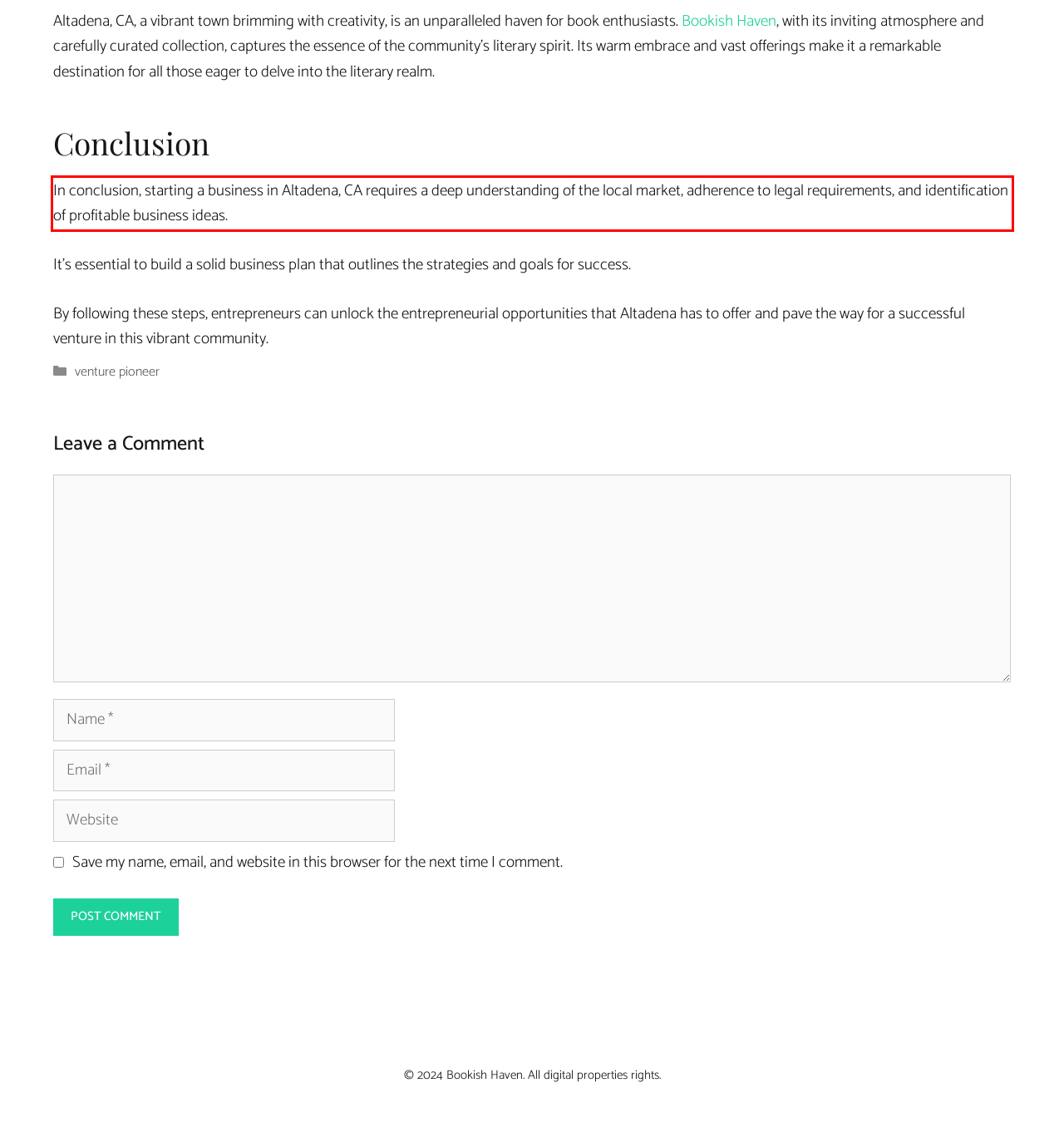Using the provided screenshot, read and generate the text content within the red-bordered area.

In conclusion, starting a business in Altadena, CA requires a deep understanding of the local market, adherence to legal requirements, and identification of profitable business ideas.